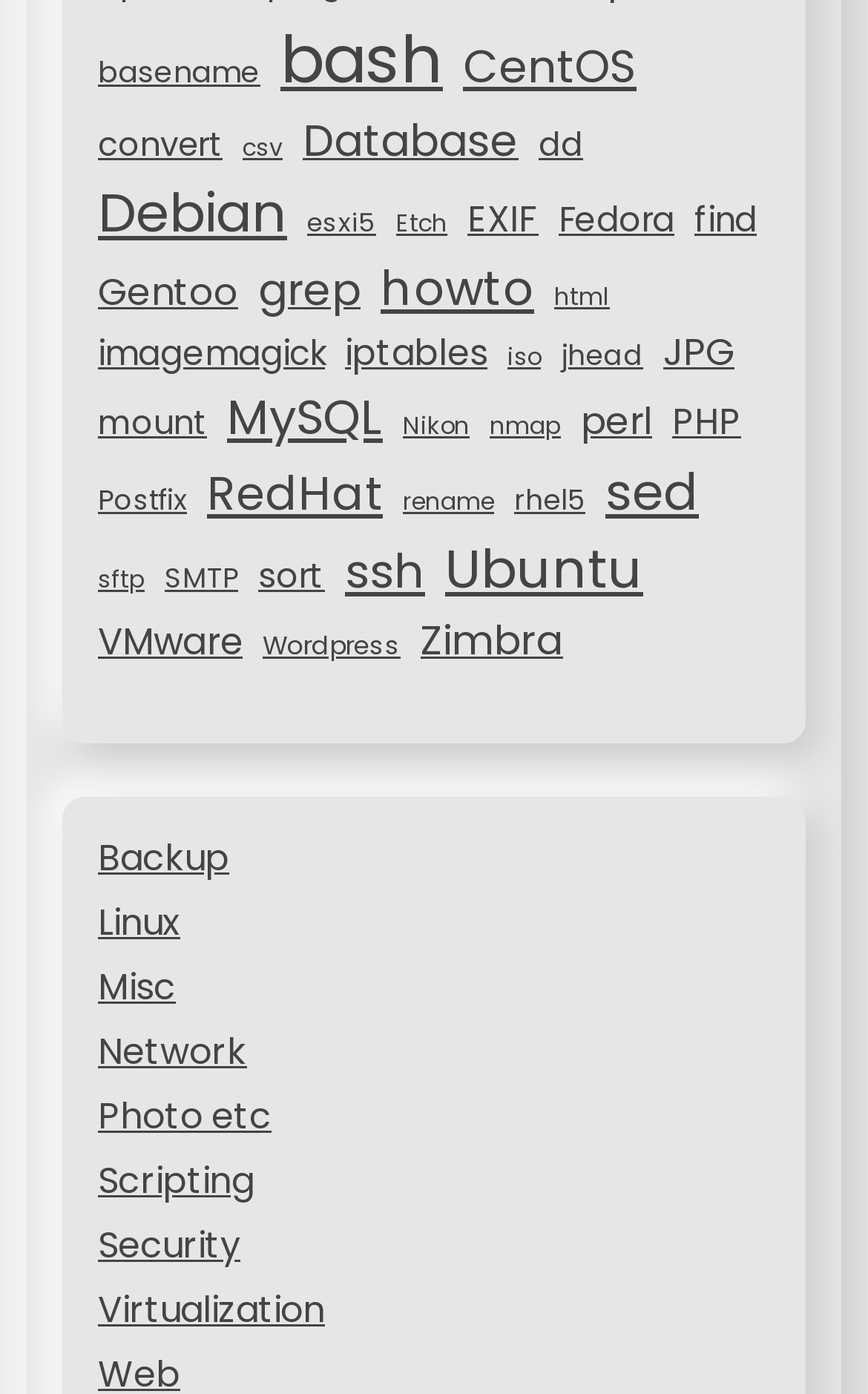Using the element description: "Photo etc", determine the bounding box coordinates. The coordinates should be in the format [left, top, right, bottom], with values between 0 and 1.

[0.113, 0.782, 0.313, 0.818]